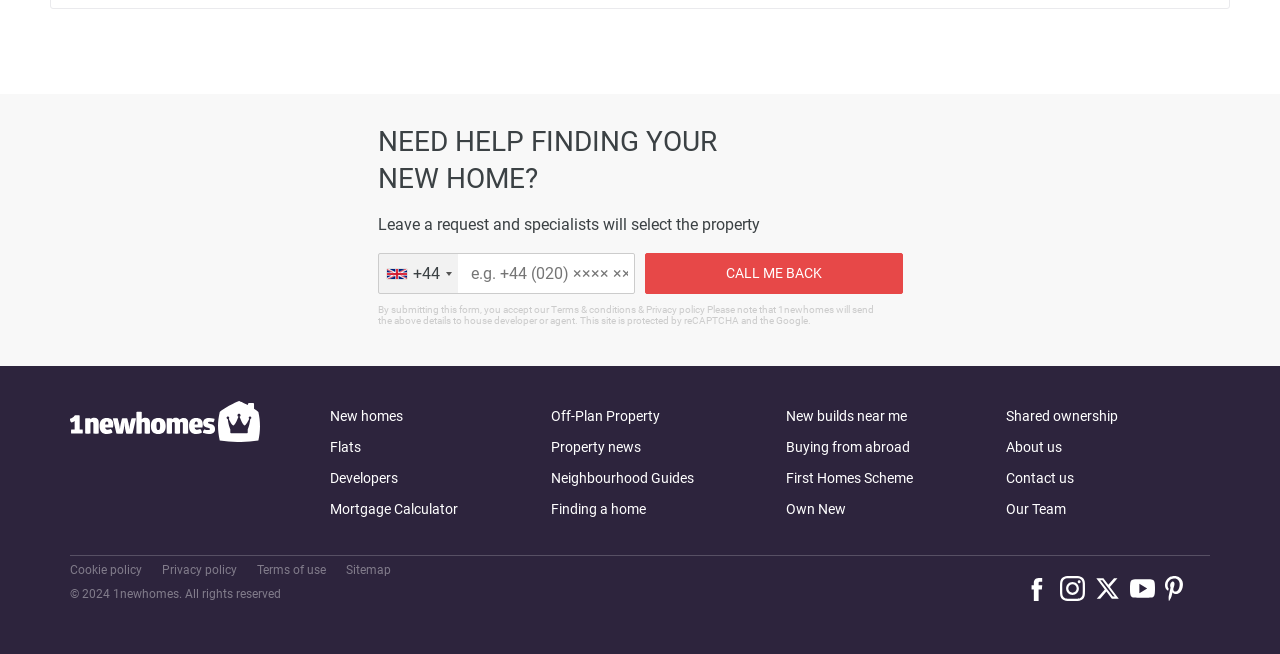Show the bounding box coordinates of the element that should be clicked to complete the task: "Visit the 'New homes' page".

[0.258, 0.613, 0.315, 0.661]